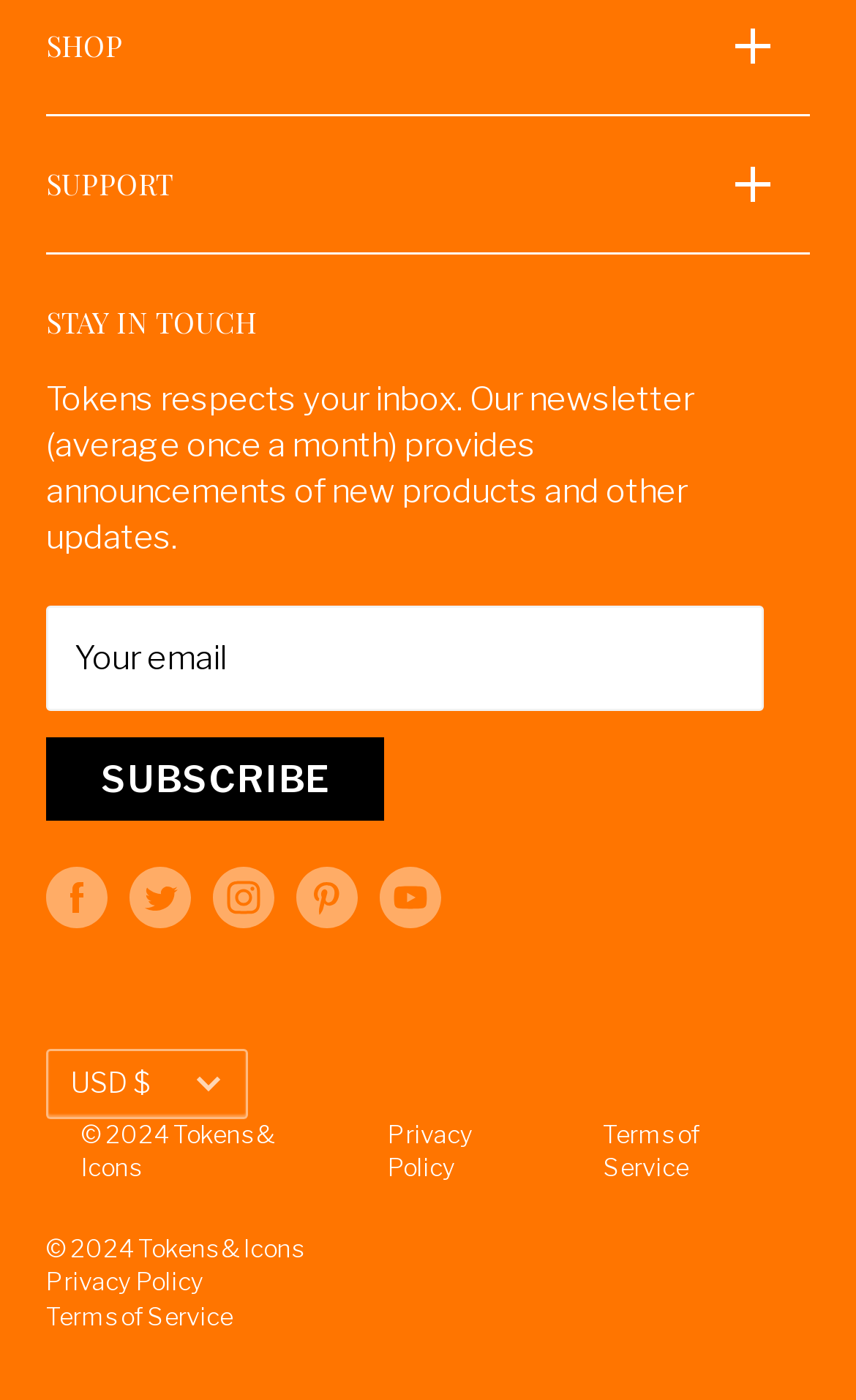Answer the question with a brief word or phrase:
What is the purpose of the textbox?

Enter email